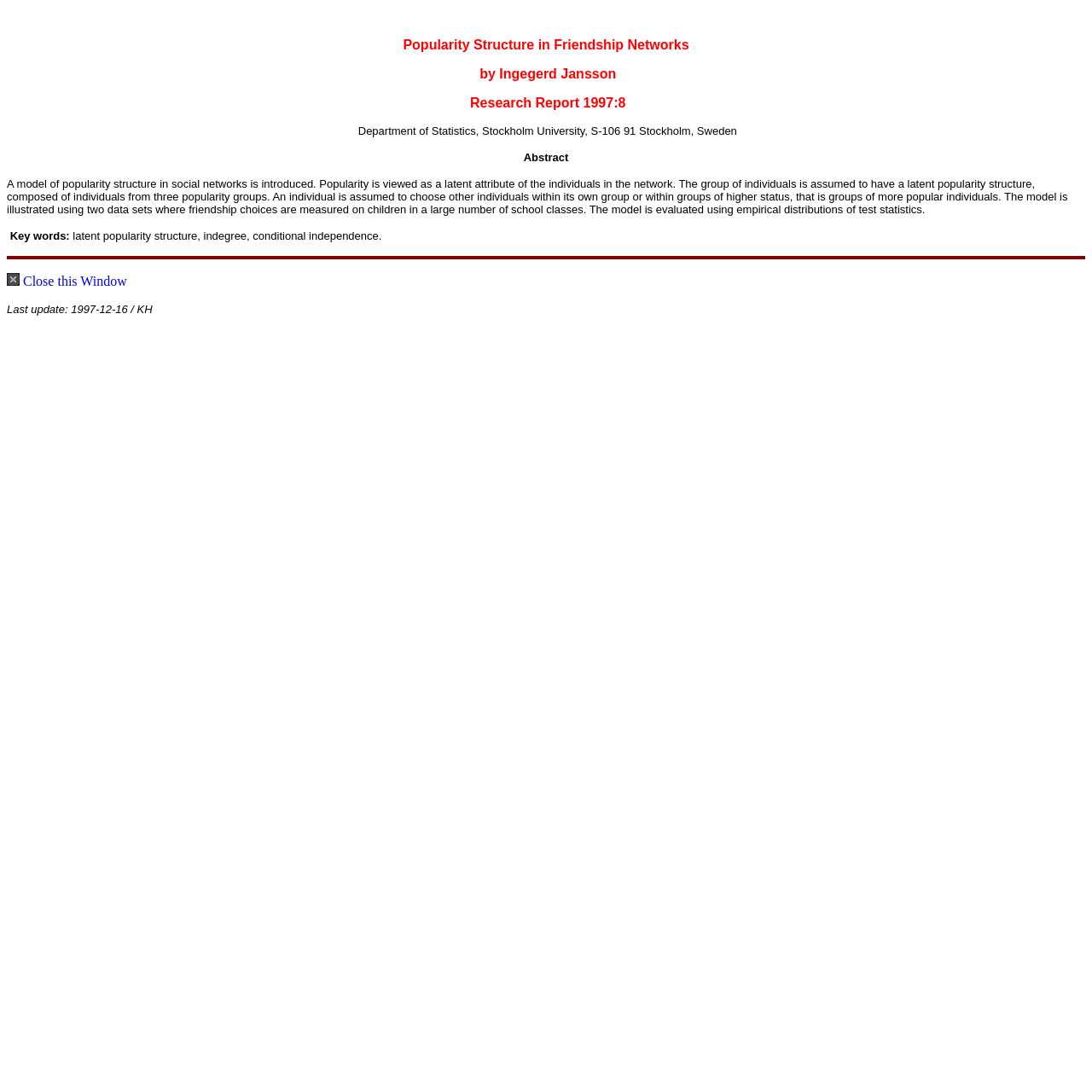Given the description Close this Window, predict the bounding box coordinates of the UI element. Ensure the coordinates are in the format (top-left x, top-left y, bottom-right x, bottom-right y) and all values are between 0 and 1.

[0.006, 0.251, 0.116, 0.264]